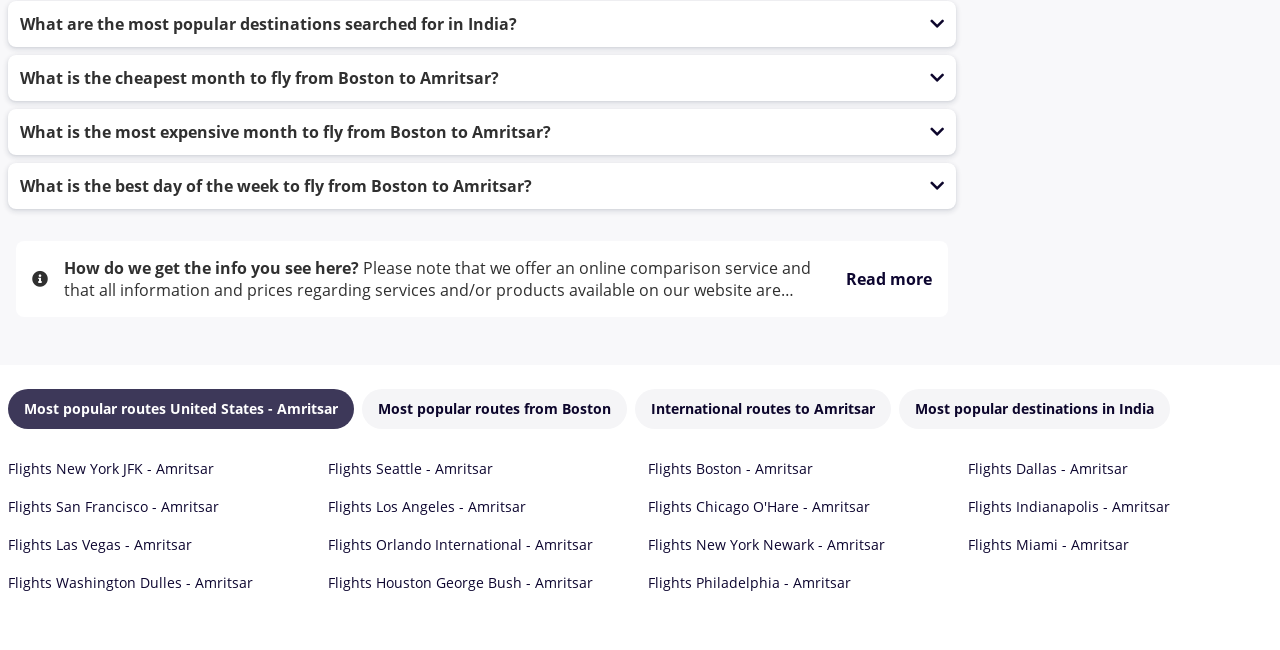Pinpoint the bounding box coordinates of the area that must be clicked to complete this instruction: "Click on 'What is the cheapest month to fly from Boston to Amritsar?'".

[0.016, 0.103, 0.72, 0.137]